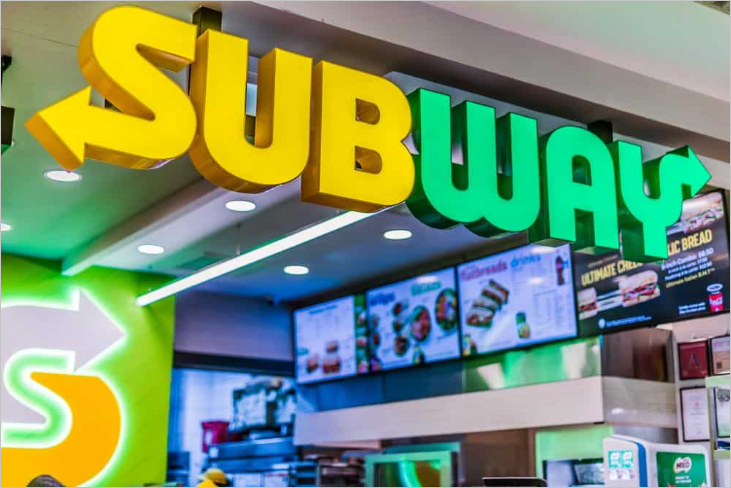Give a thorough caption of the image, focusing on all visible elements.

The image captures the vibrant interior of a Subway restaurant, prominently featuring the iconic "SUBWAY" signage. The letters are styled in bold, eye-catching colors—yellow for "SUB" and green for "WAY"—which reflect the brand's identity. Beneath the sign, you can see a glimpse of the store's menu boards, likely detailing various sandwich options and promotions. The lighting is bright, contributing to a welcoming atmosphere, and the layout suggests a modern, fast-casual dining space. This visual representation embodies the essence of the Subway experience, inviting customers to enjoy a fresh meal in a casual setting.